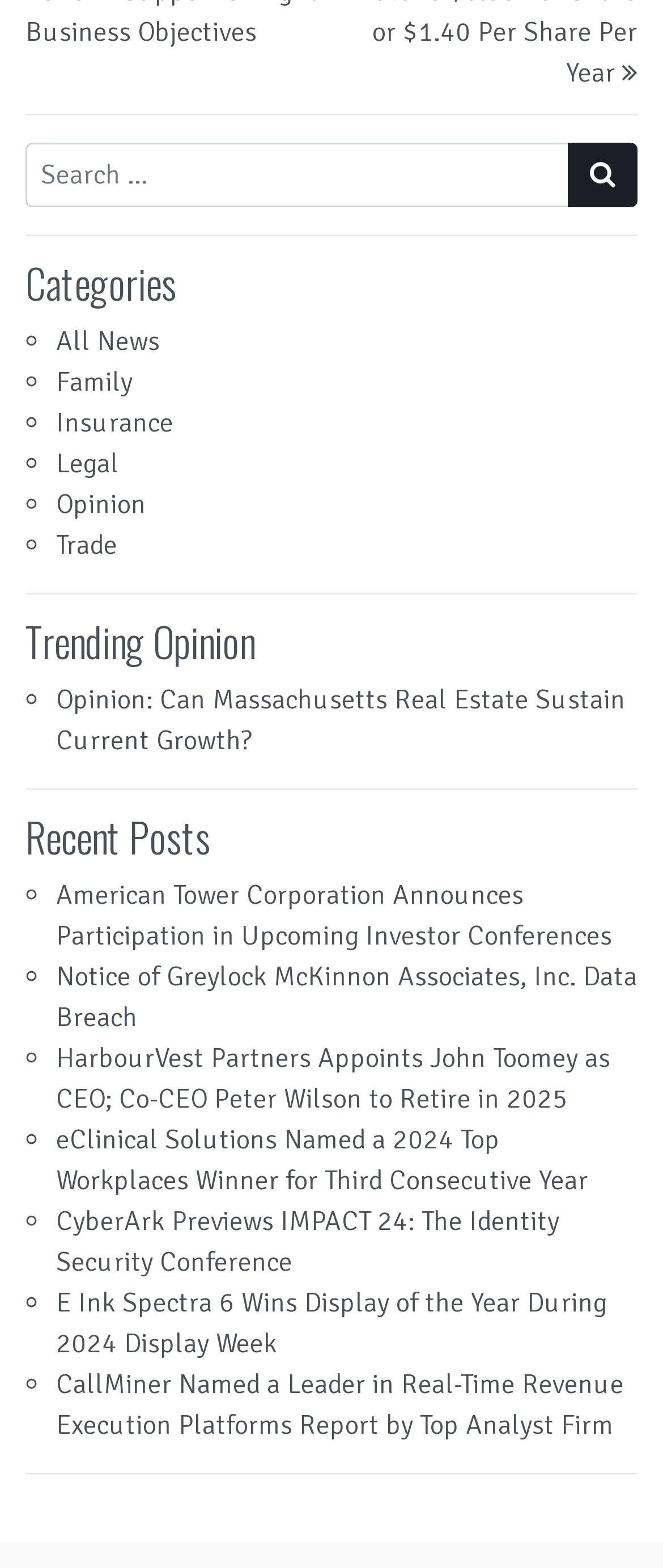Please locate the bounding box coordinates for the element that should be clicked to achieve the following instruction: "go to the home page". Ensure the coordinates are given as four float numbers between 0 and 1, i.e., [left, top, right, bottom].

None